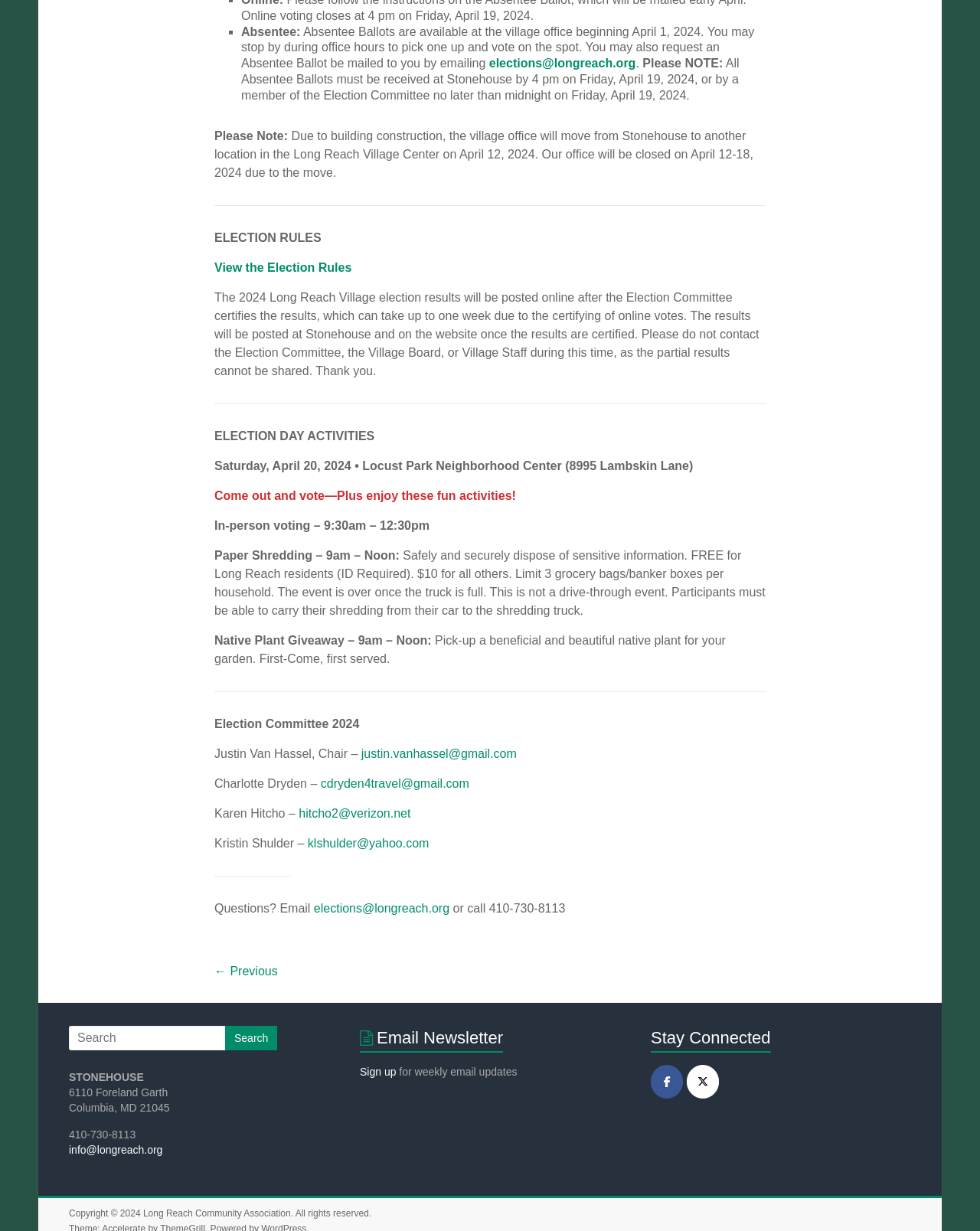Determine the bounding box for the HTML element described here: "Sign up". The coordinates should be given as [left, top, right, bottom] with each number being a float between 0 and 1.

[0.367, 0.865, 0.404, 0.875]